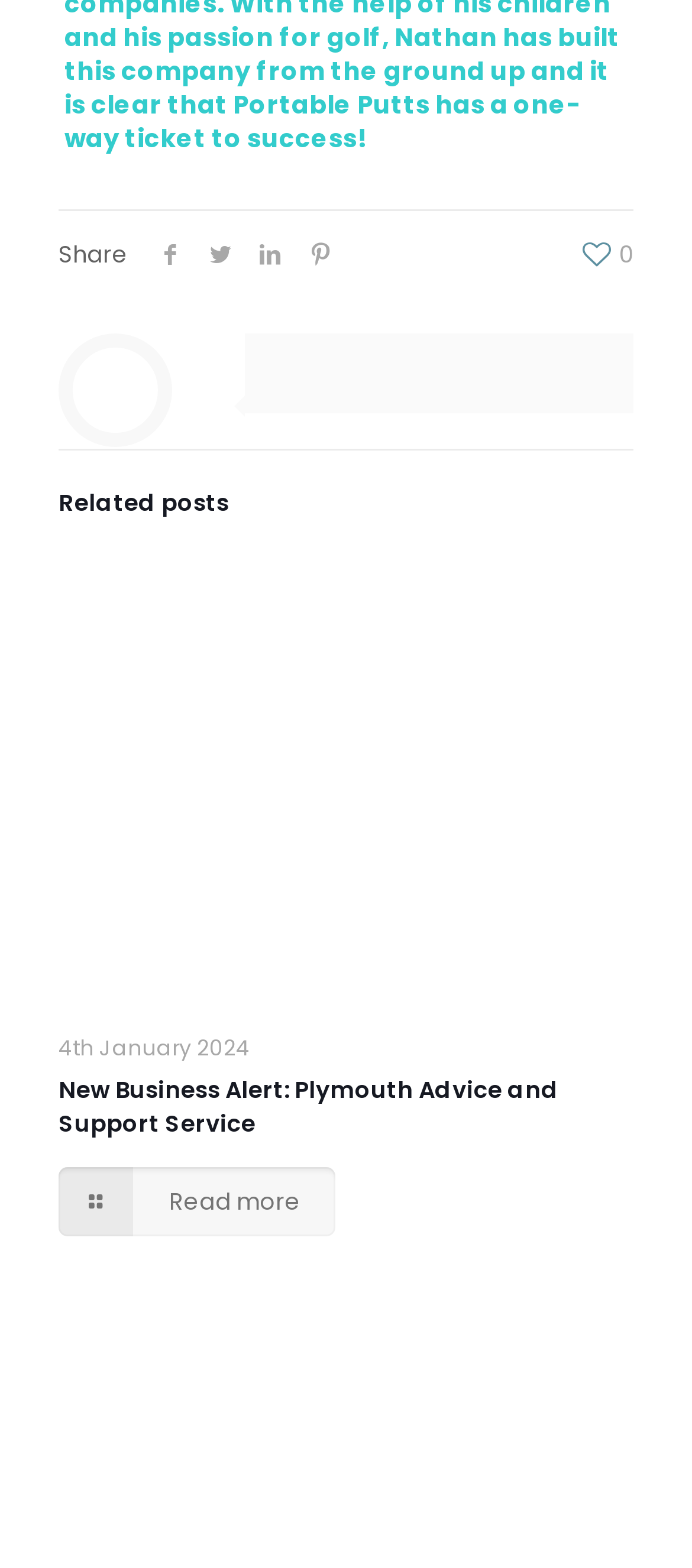Determine the bounding box coordinates of the region to click in order to accomplish the following instruction: "Zoom in". Provide the coordinates as four float numbers between 0 and 1, specifically [left, top, right, bottom].

[0.823, 0.359, 0.89, 0.389]